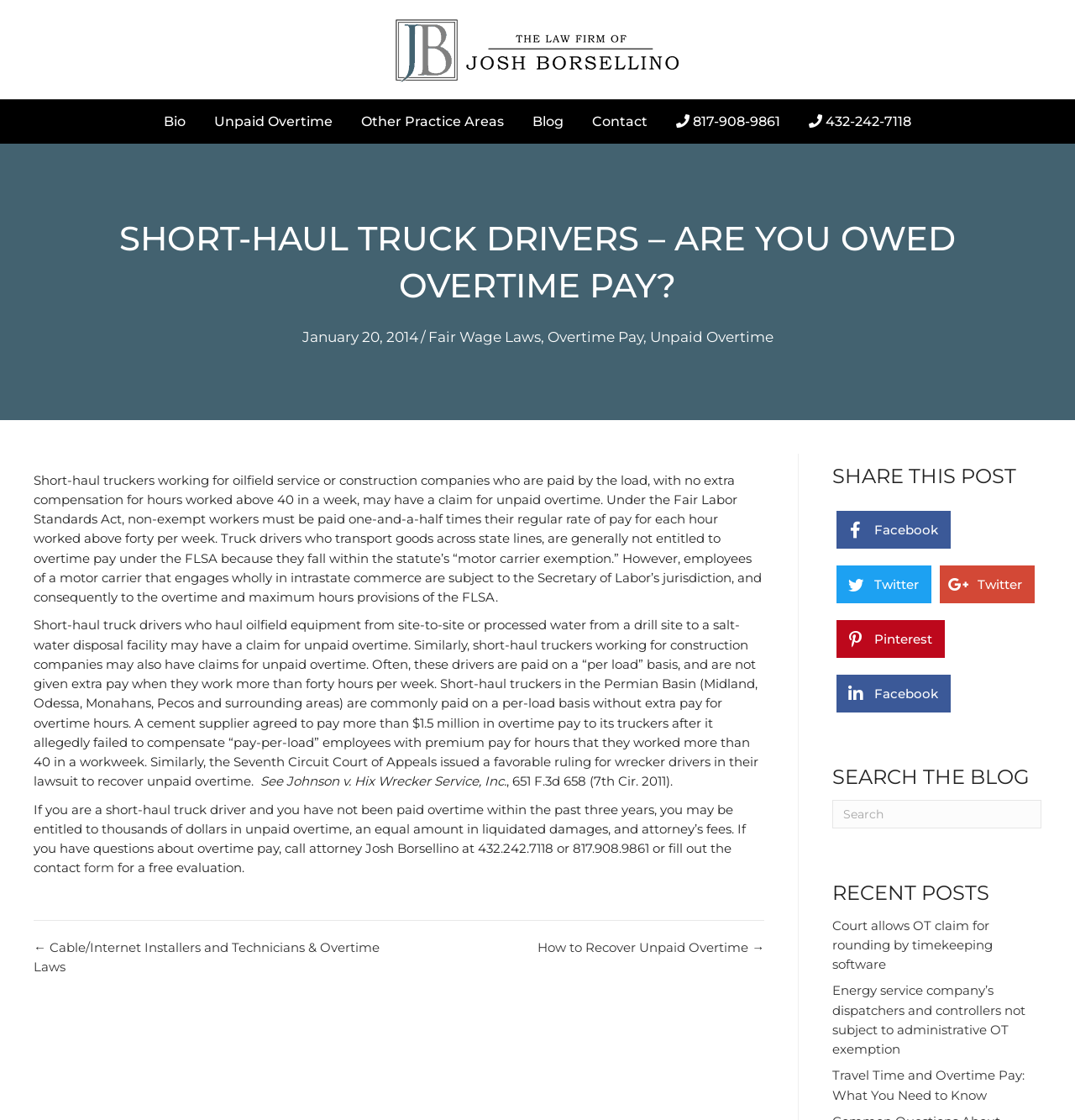What is the name of the court case mentioned in the blog post?
Using the picture, provide a one-word or short phrase answer.

Johnson v. Hix Wrecker Service, Inc.